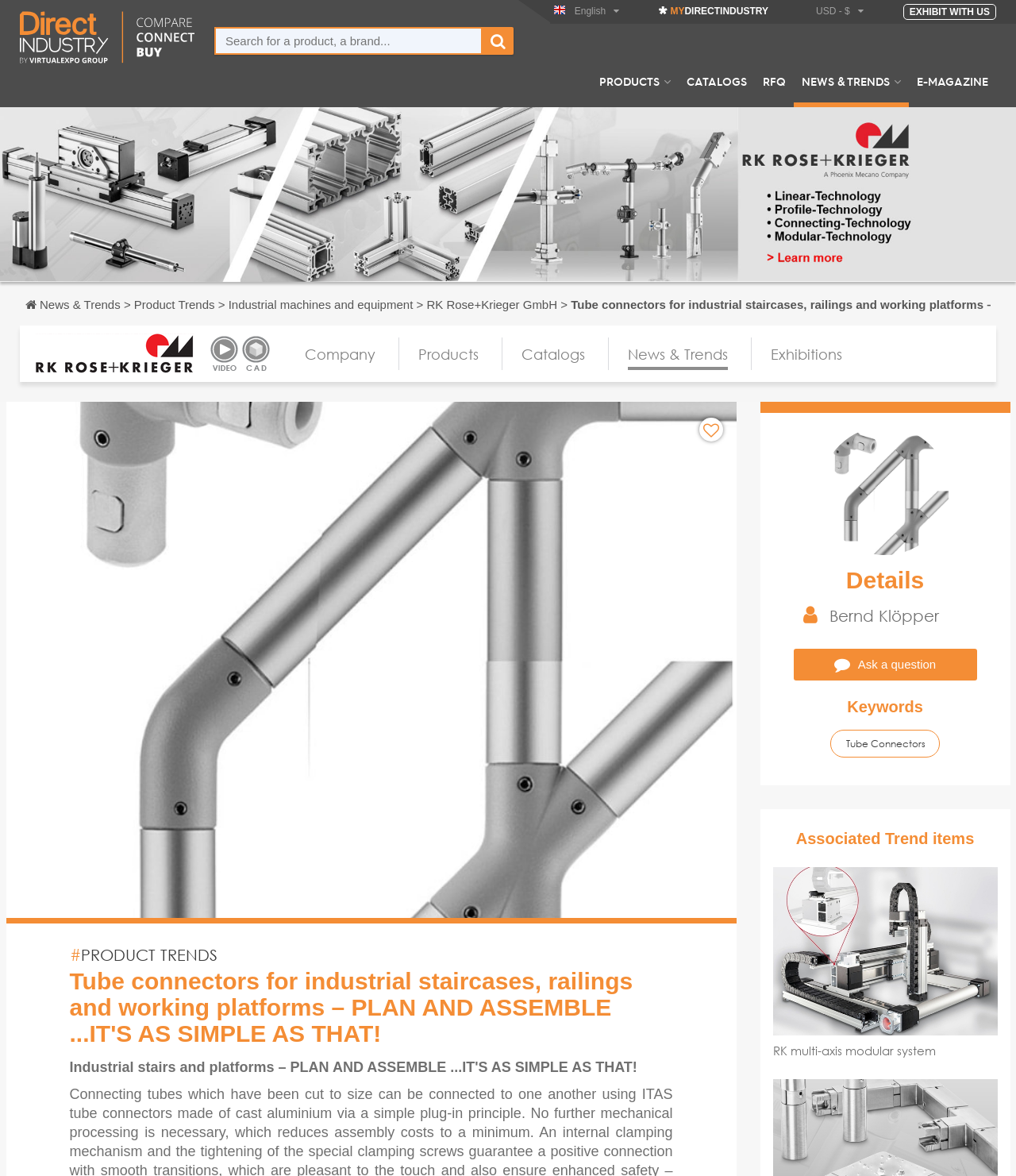Please analyze the image and provide a thorough answer to the question:
What is the purpose of the tube connectors?

I inferred the purpose of the tube connectors by reading the main heading of the webpage, which states 'Tube connectors for industrial staircases, railings and working platforms – PLAN AND ASSEMBLE...IT'S AS SIMPLE AS THAT!'.